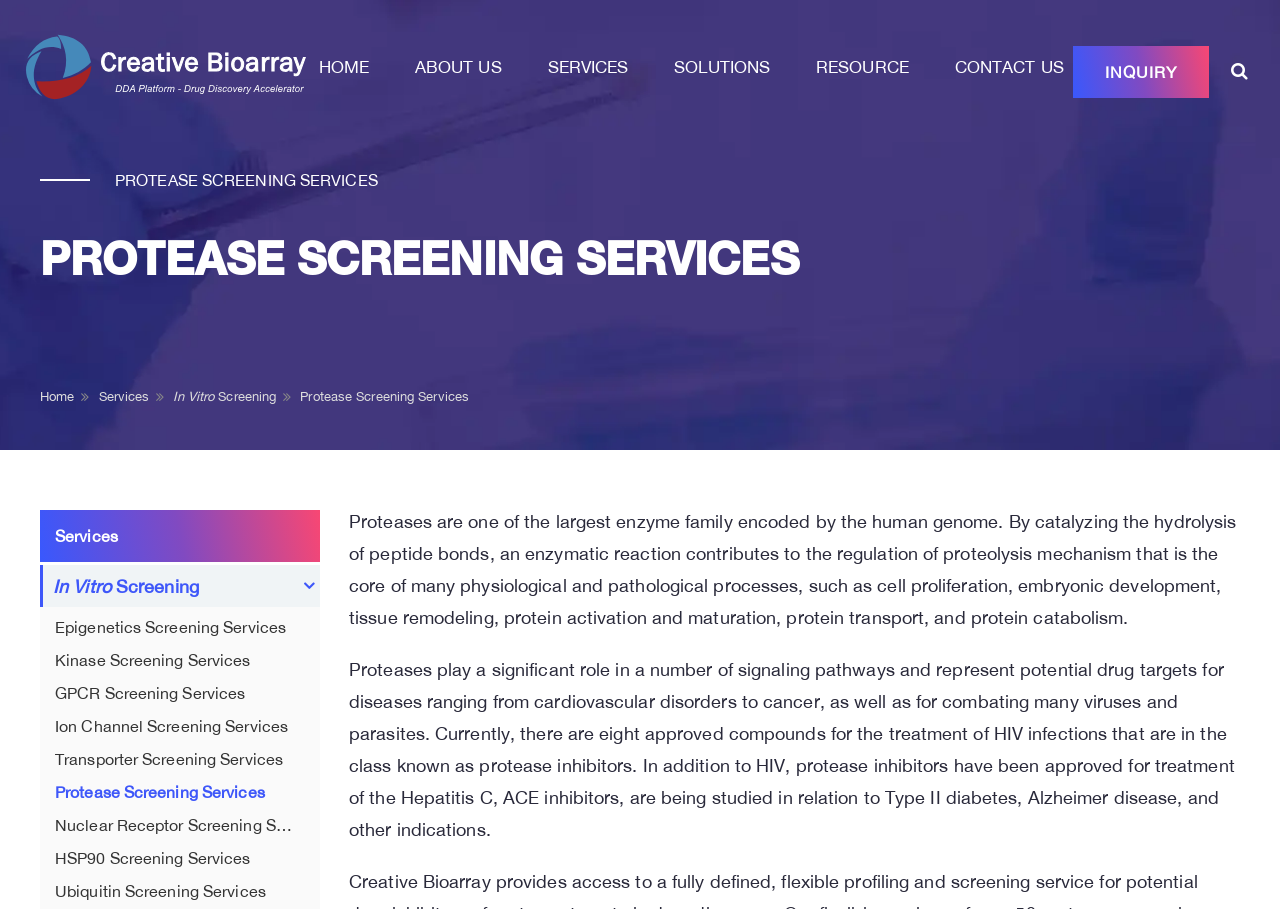Highlight the bounding box coordinates of the element that should be clicked to carry out the following instruction: "Click the INQUIRY link". The coordinates must be given as four float numbers ranging from 0 to 1, i.e., [left, top, right, bottom].

[0.838, 0.051, 0.944, 0.108]